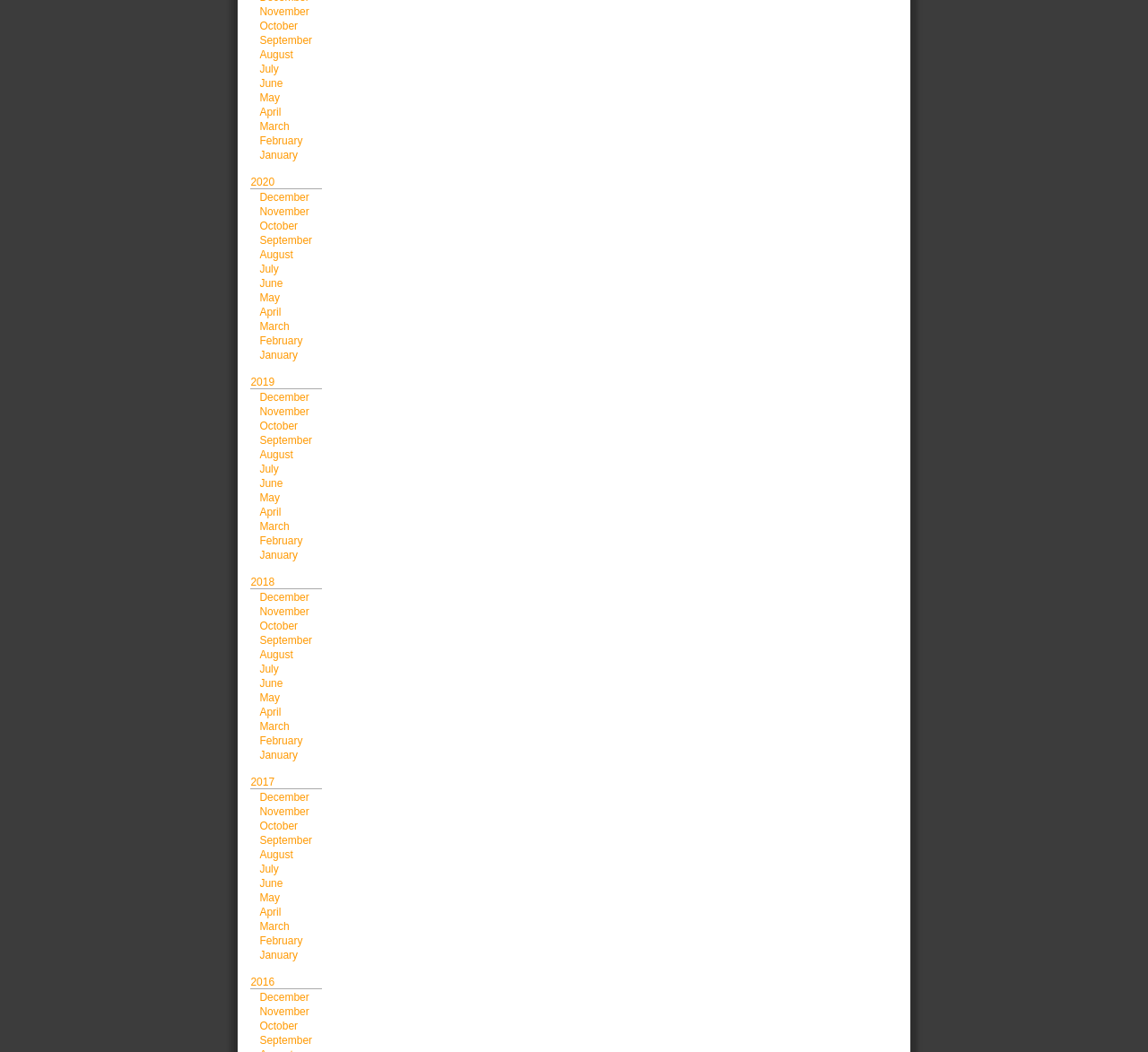Please specify the bounding box coordinates of the region to click in order to perform the following instruction: "Post a comment".

None